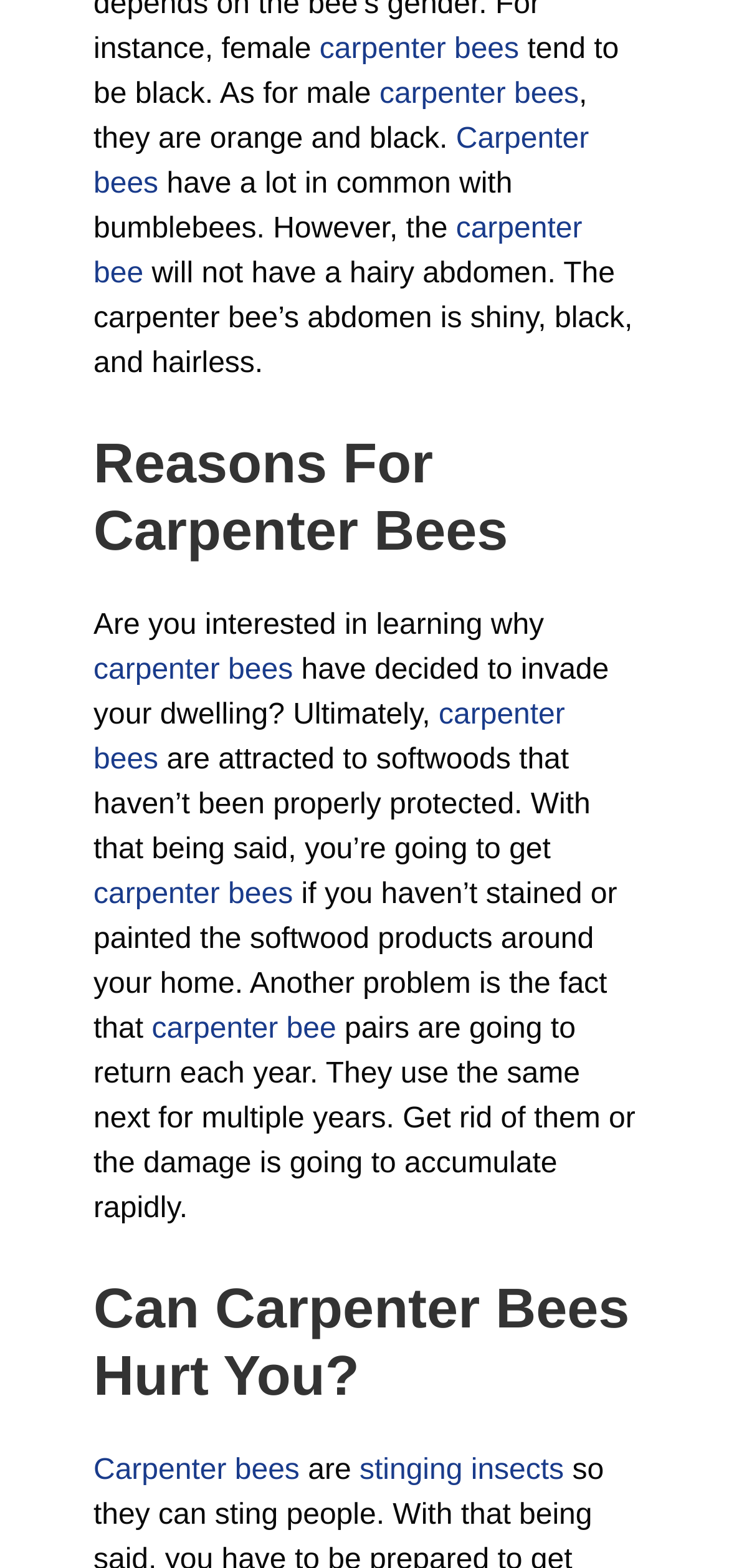Determine the bounding box coordinates of the region to click in order to accomplish the following instruction: "explore the link about stinging insects". Provide the coordinates as four float numbers between 0 and 1, specifically [left, top, right, bottom].

[0.493, 0.928, 0.774, 0.948]